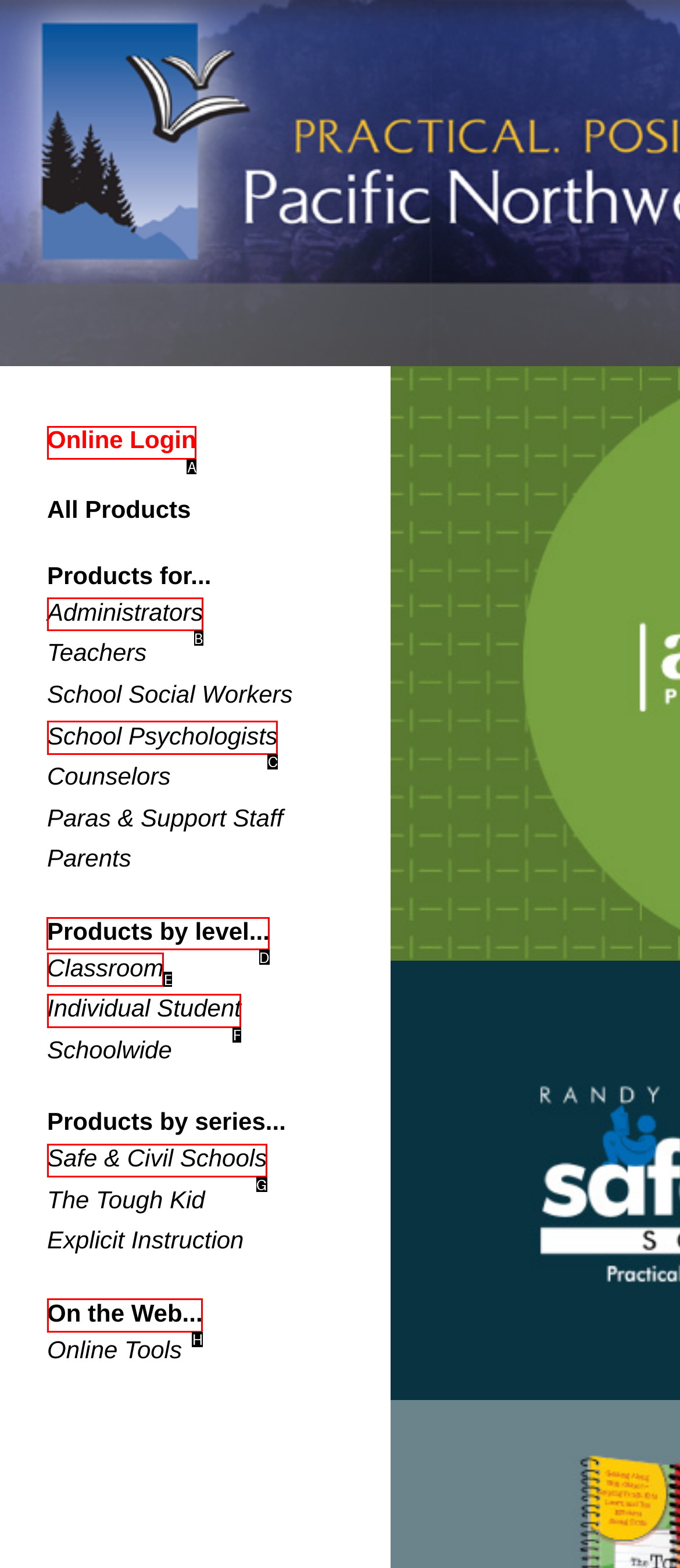Identify the appropriate lettered option to execute the following task: browse products by level
Respond with the letter of the selected choice.

D